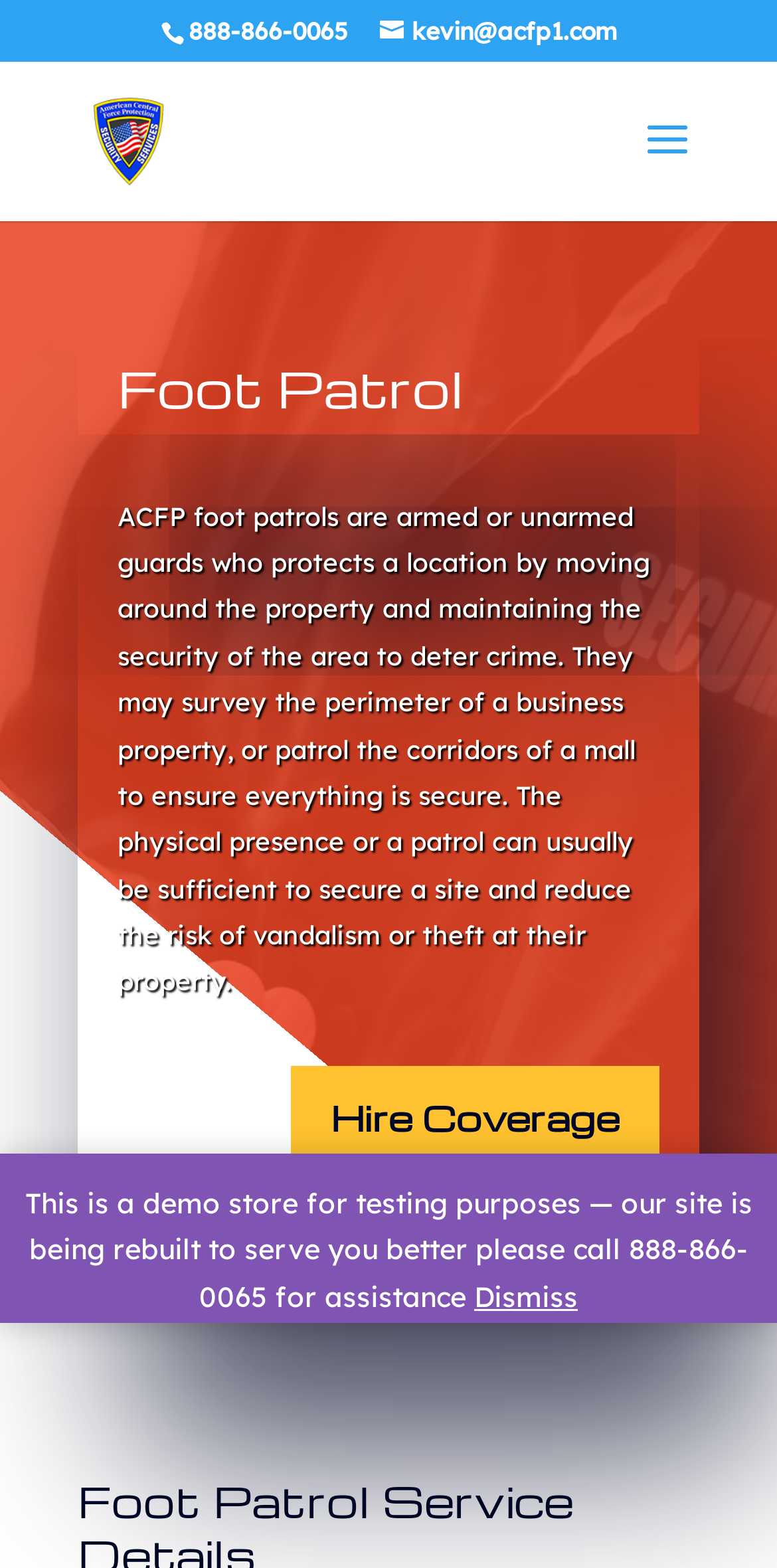Based on the element description name="s" placeholder="Search …" title="Search for:", identify the bounding box of the UI element in the given webpage screenshot. The coordinates should be in the format (top-left x, top-left y, bottom-right x, bottom-right y) and must be between 0 and 1.

[0.463, 0.039, 0.823, 0.041]